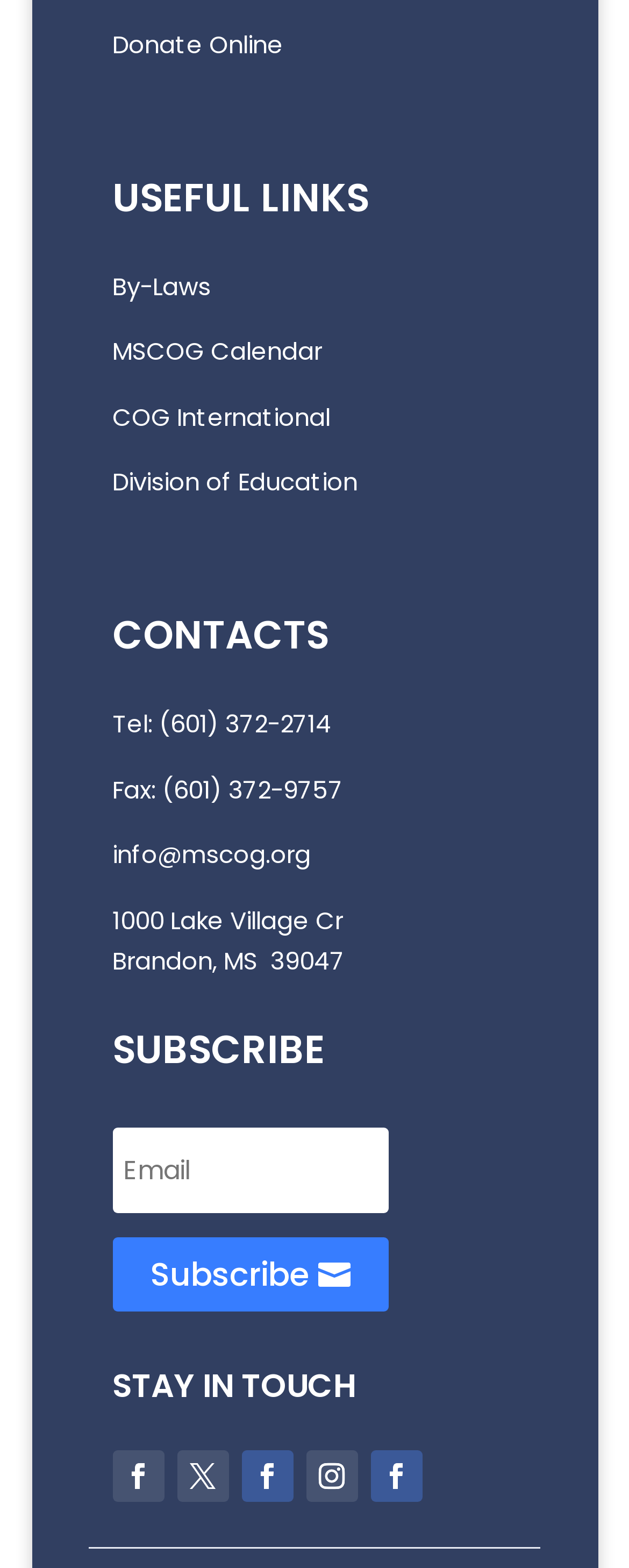What is the address of MSCOG?
Your answer should be a single word or phrase derived from the screenshot.

1000 Lake Village Cr, Brandon, MS 39047